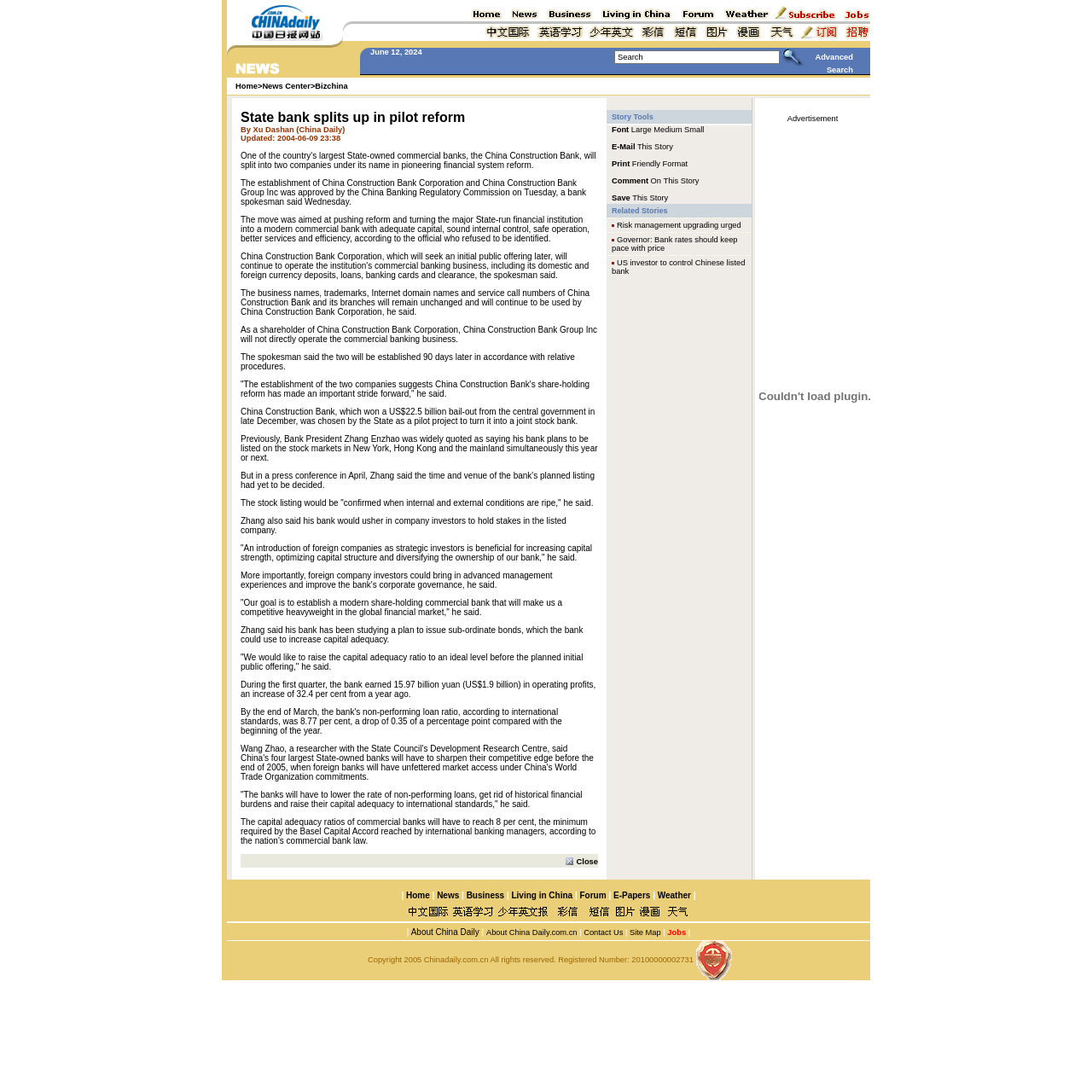Who is the president of the China Construction Bank?
Ensure your answer is thorough and detailed.

The article quotes Bank President Zhang Enzhao as saying that his bank plans to be listed on the stock markets in New York, Hong Kong and the mainland simultaneously this year or next.